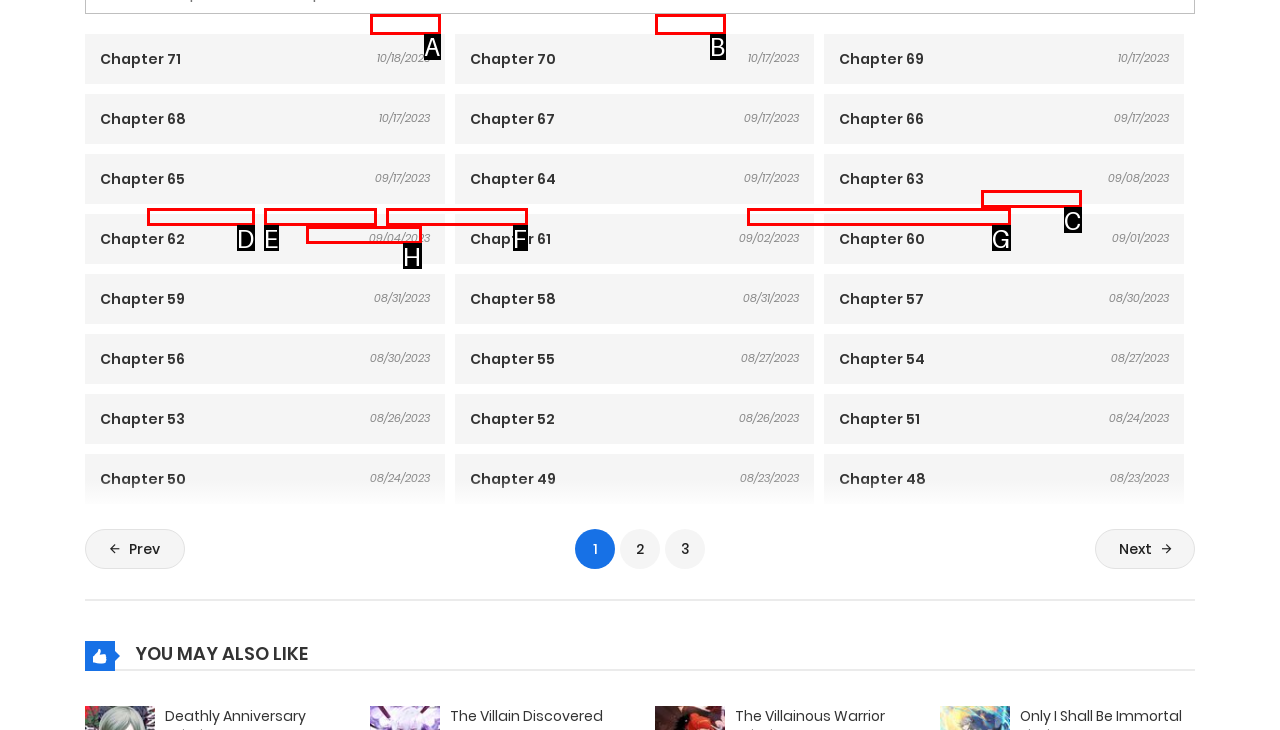Choose the option that aligns with the description: Manhua Fantasy
Respond with the letter of the chosen option directly.

D